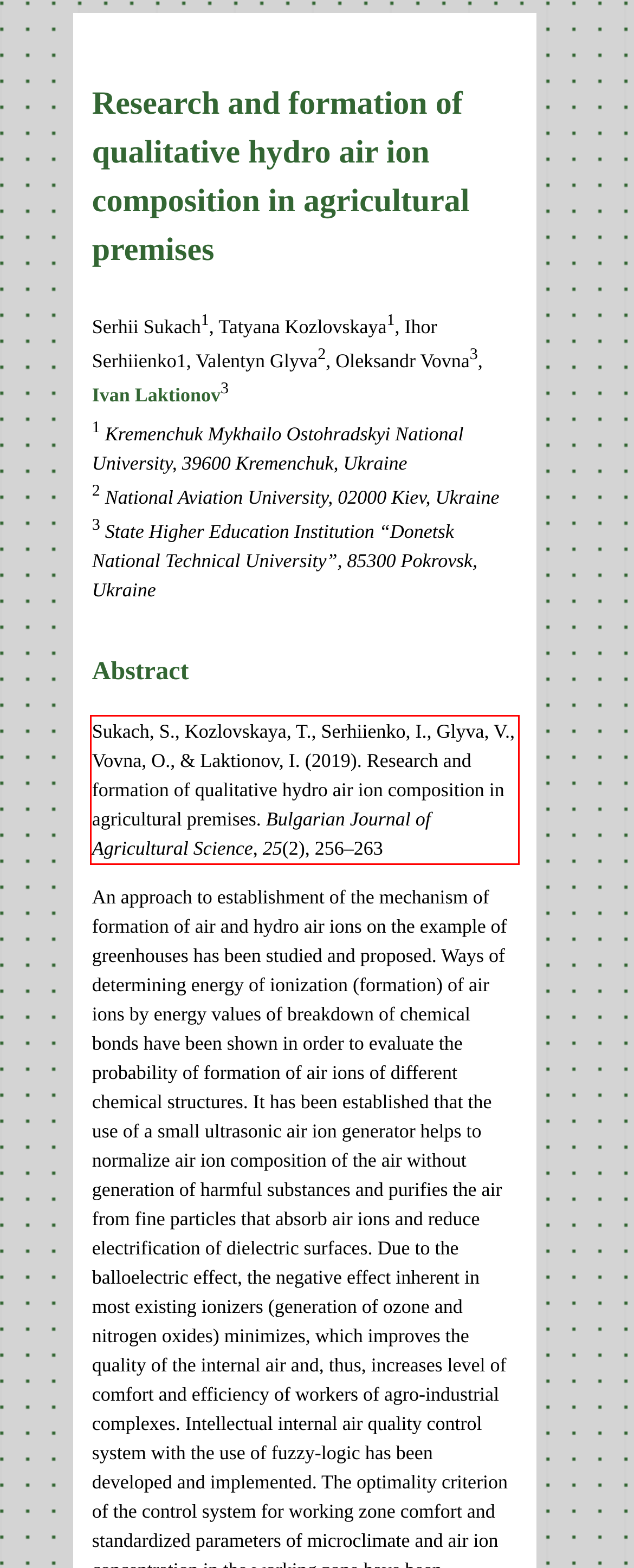You have a screenshot of a webpage, and there is a red bounding box around a UI element. Utilize OCR to extract the text within this red bounding box.

Sukach, S., Kozlovskaya, T., Serhiienko, I., Glyva, V., Vovna, O., & Laktionov, I. (2019). Research and formation of qualitative hydro air ion composition in agricultural premises. Bulgarian Journal of Agricultural Science, 25(2), 256–263